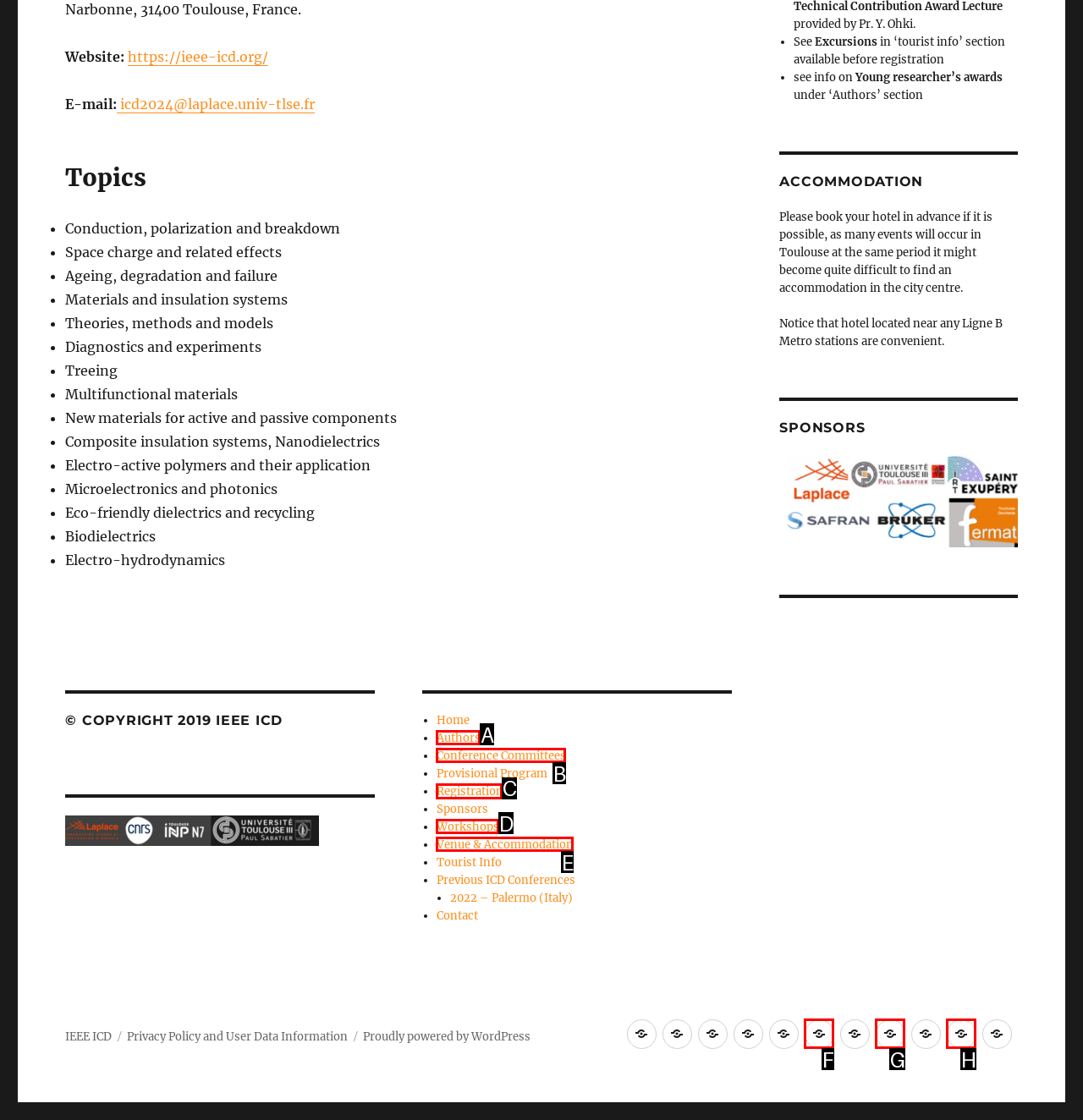Identify the correct option to click in order to accomplish the task: Register for the conference Provide your answer with the letter of the selected choice.

C